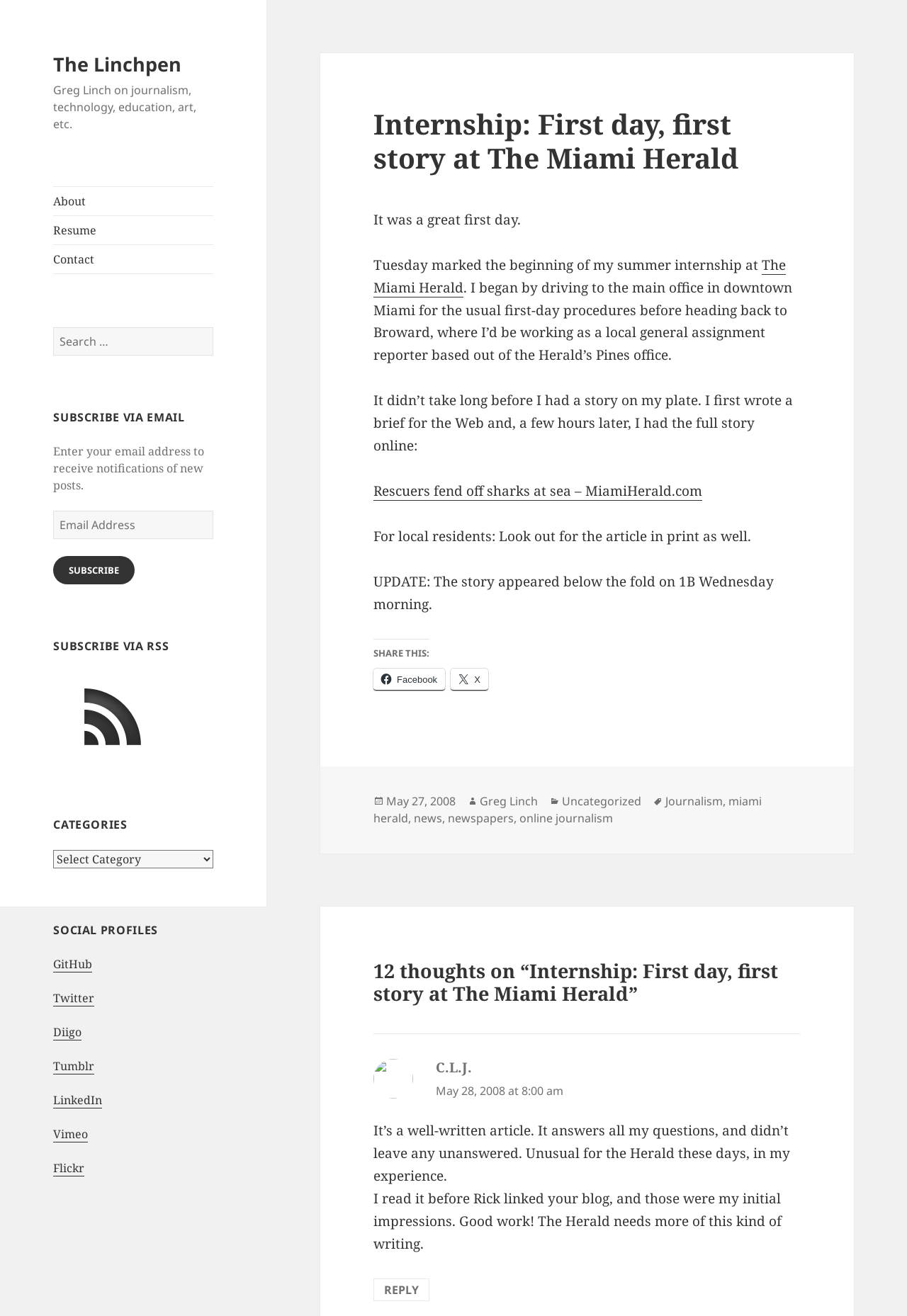Predict the bounding box for the UI component with the following description: "Send".

None